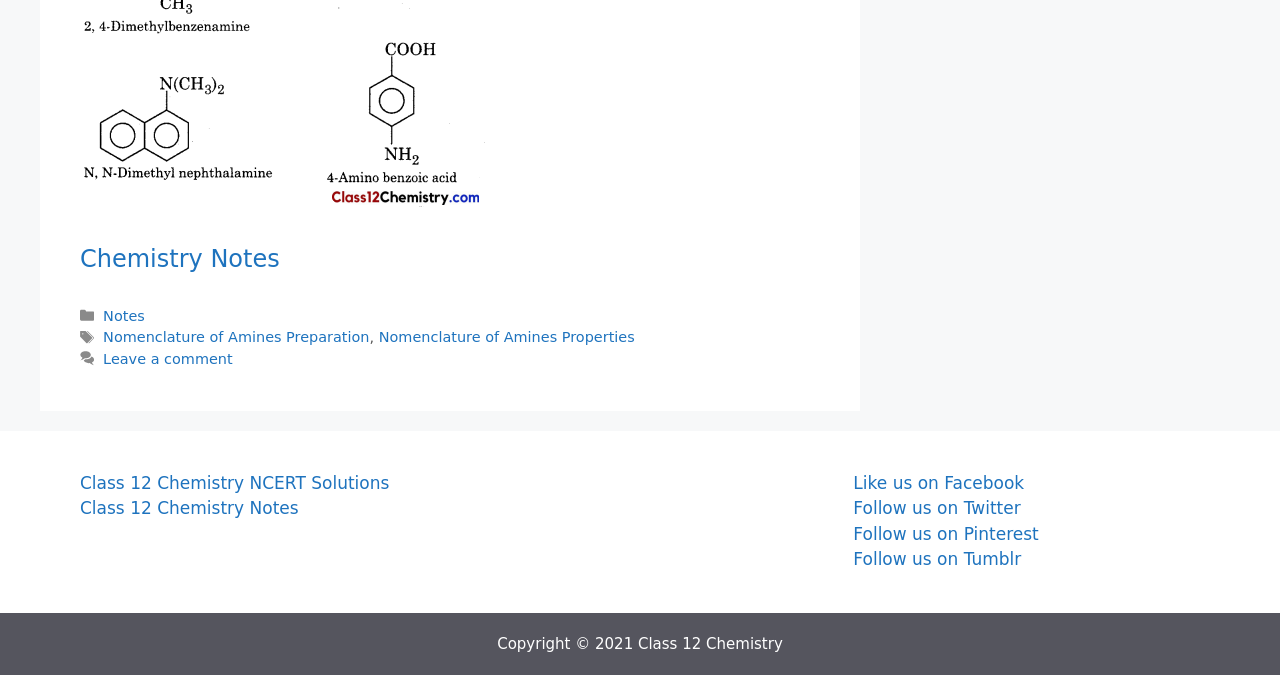Could you specify the bounding box coordinates for the clickable section to complete the following instruction: "Follow us on Facebook"?

[0.667, 0.7, 0.8, 0.73]